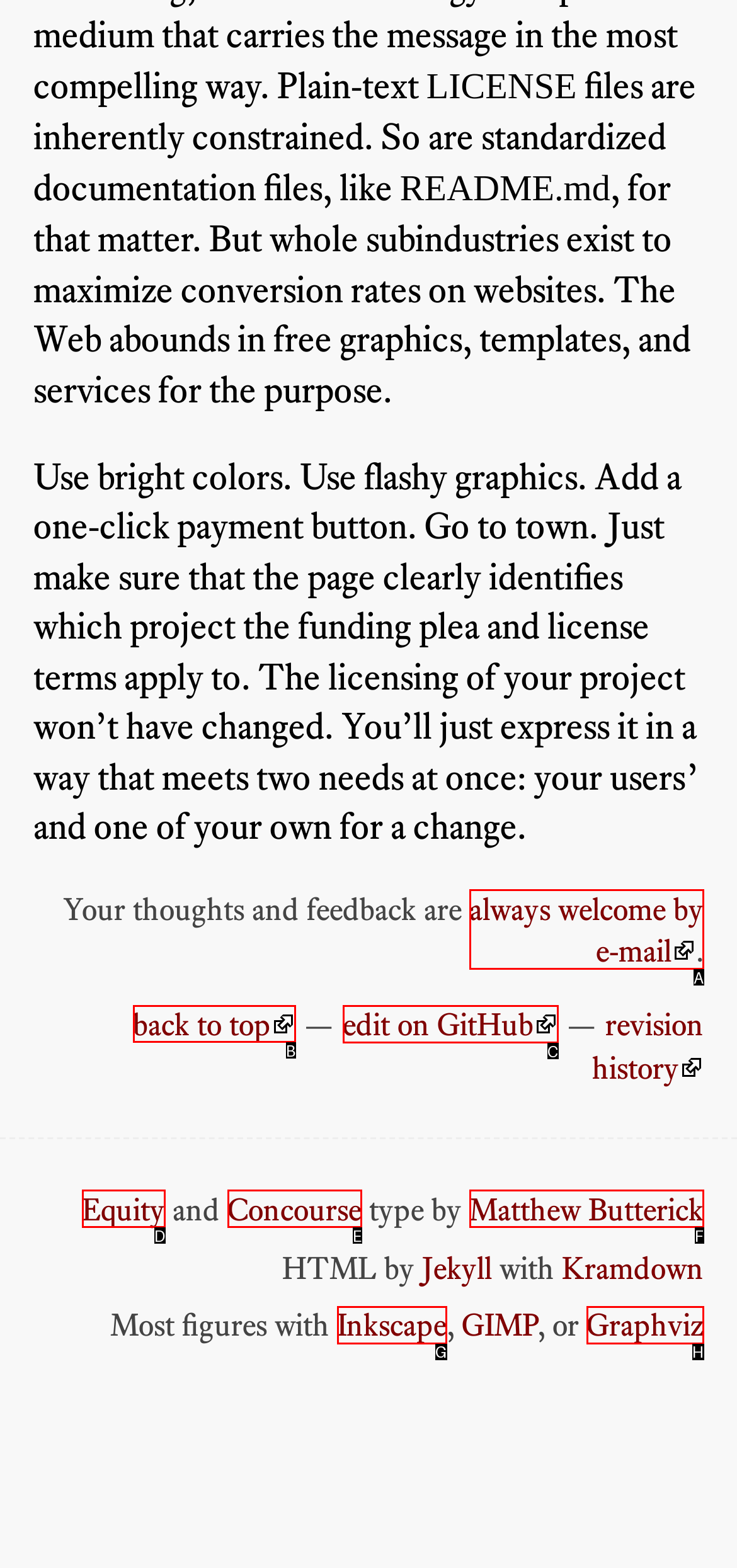Select the appropriate HTML element to click for the following task: go back to top
Answer with the letter of the selected option from the given choices directly.

B